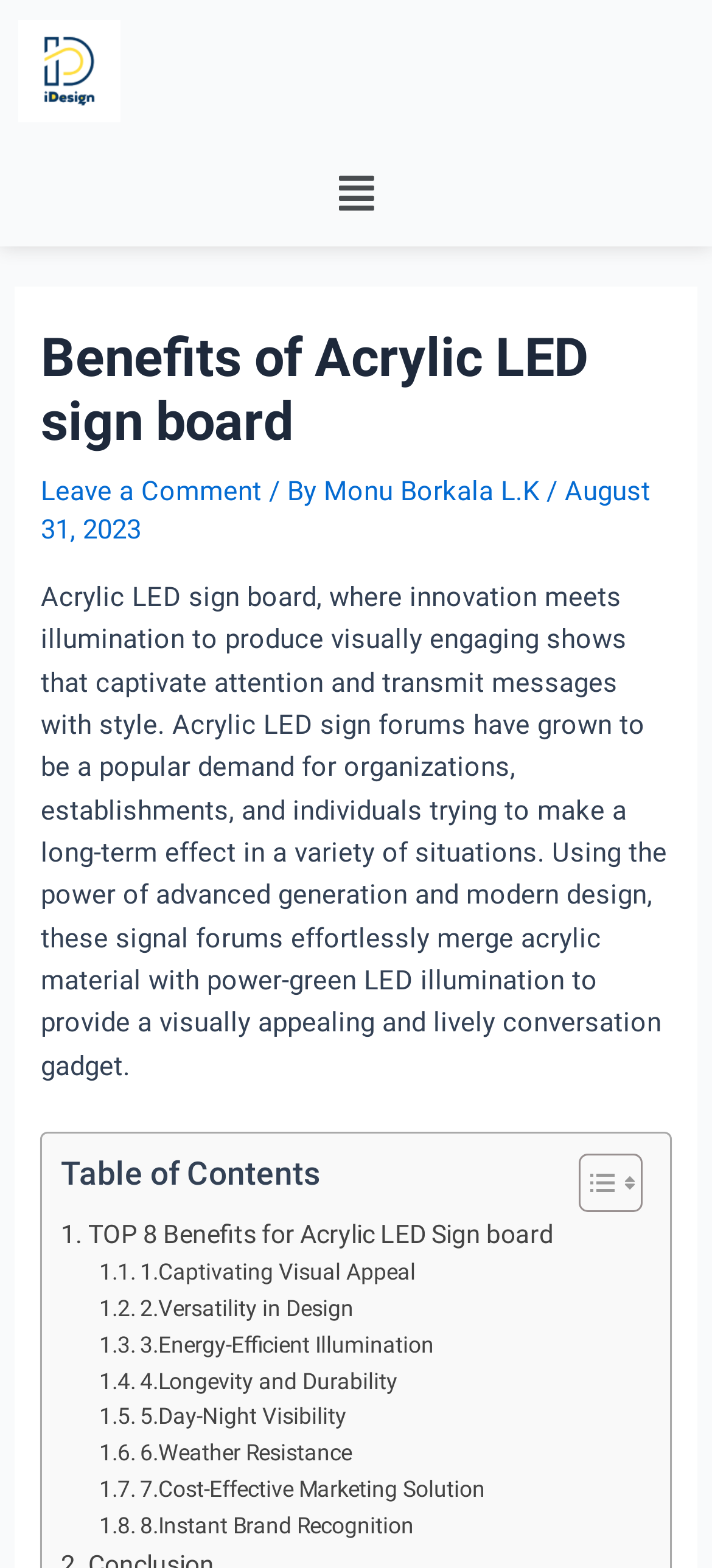Identify the bounding box coordinates of the region that needs to be clicked to carry out this instruction: "Read the article about benefits of acrylic LED sign board". Provide these coordinates as four float numbers ranging from 0 to 1, i.e., [left, top, right, bottom].

[0.058, 0.37, 0.937, 0.69]